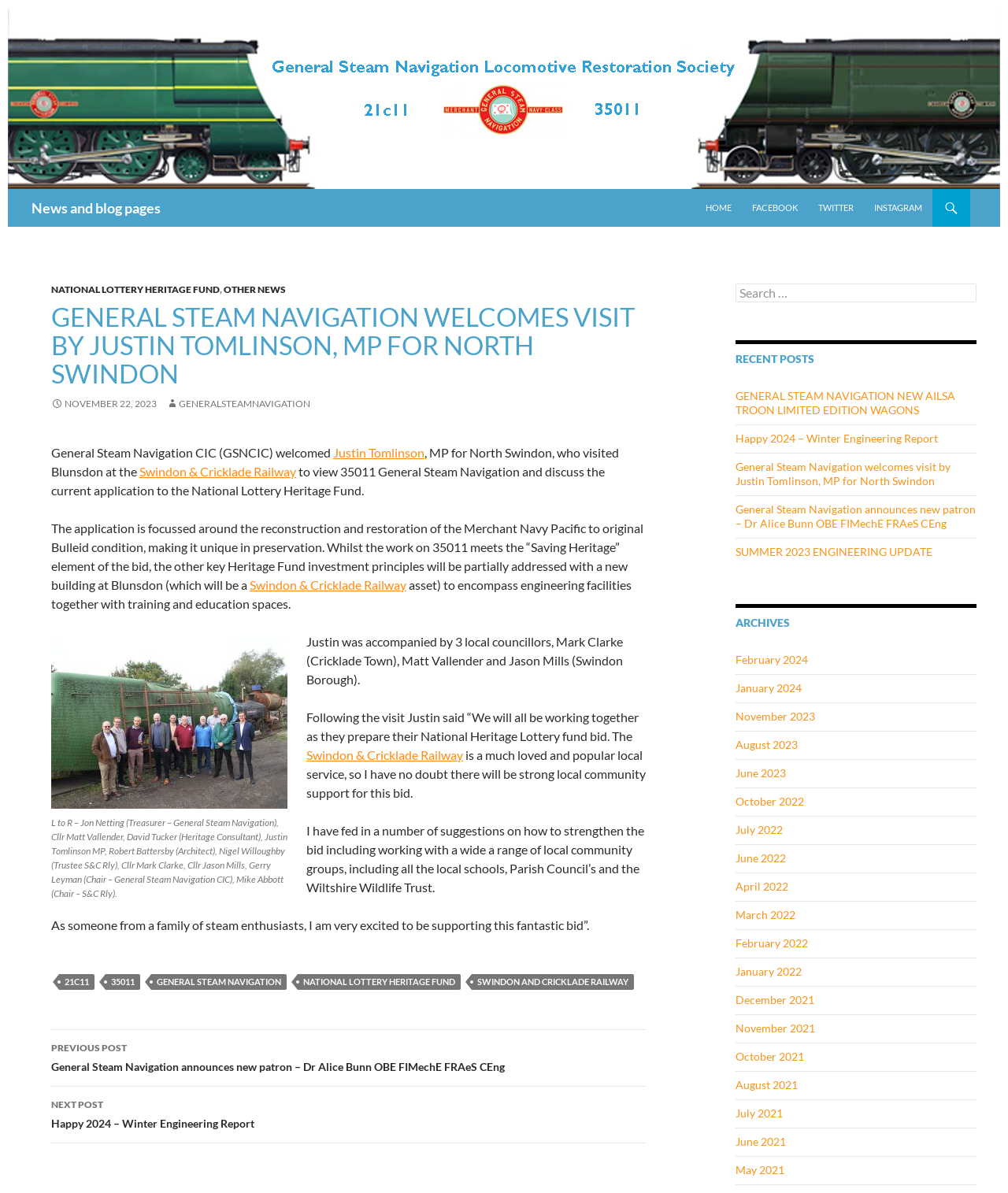Please provide a brief answer to the following inquiry using a single word or phrase:
What is the purpose of Justin Tomlinson's visit?

To support the National Heritage Lottery fund bid